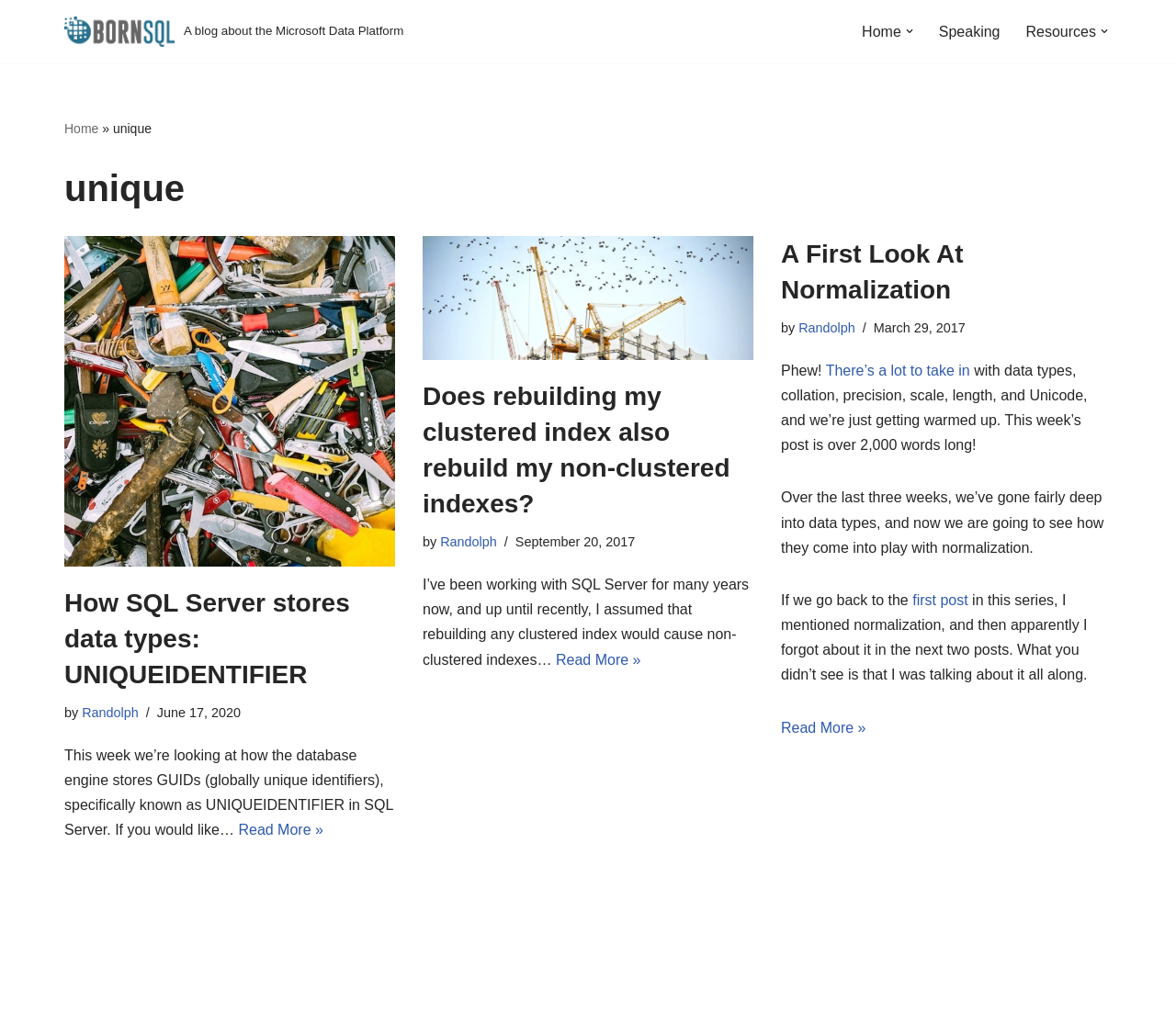Please pinpoint the bounding box coordinates for the region I should click to adhere to this instruction: "Open the 'Speaking' submenu".

[0.798, 0.019, 0.85, 0.043]